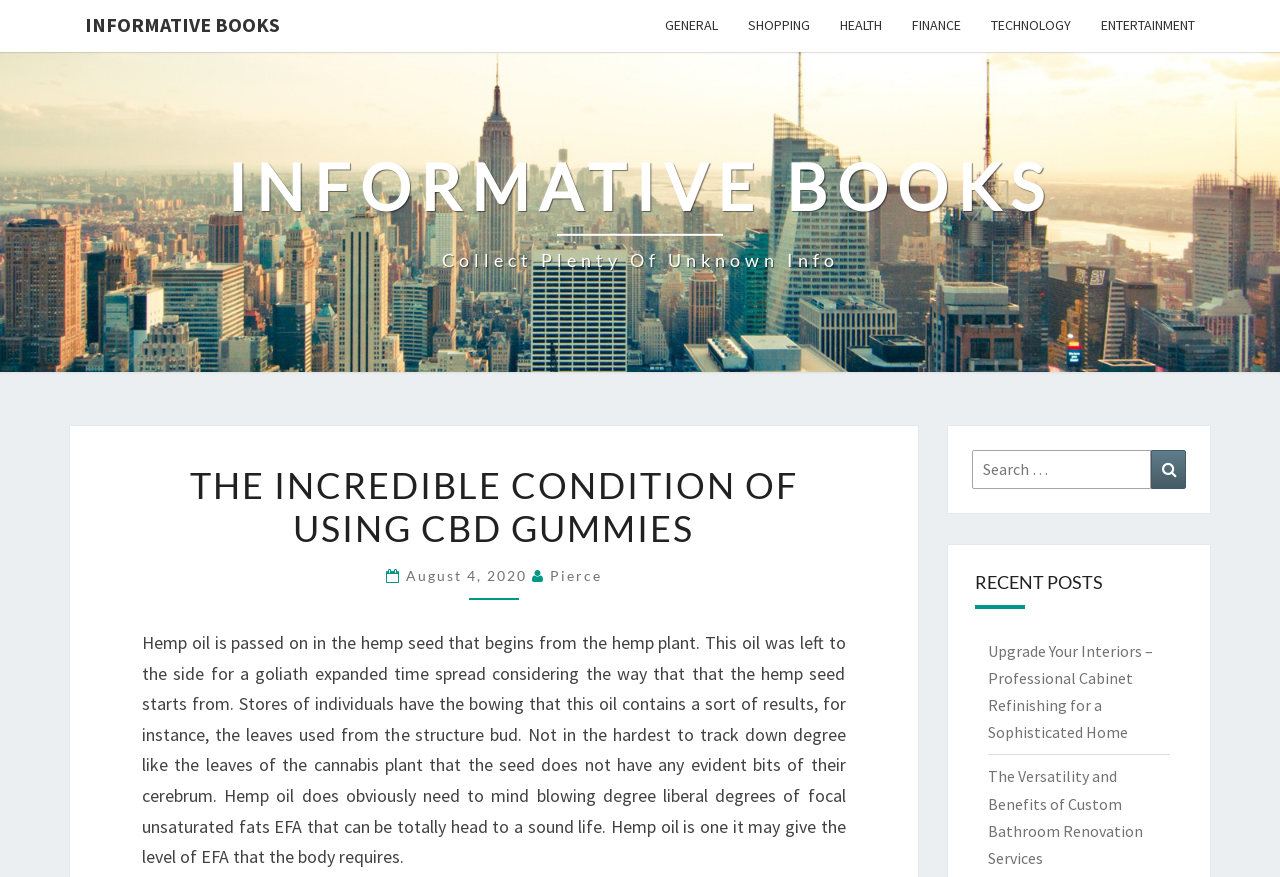Please locate the bounding box coordinates of the element that needs to be clicked to achieve the following instruction: "Check the post from Pierce". The coordinates should be four float numbers between 0 and 1, i.e., [left, top, right, bottom].

[0.429, 0.647, 0.47, 0.666]